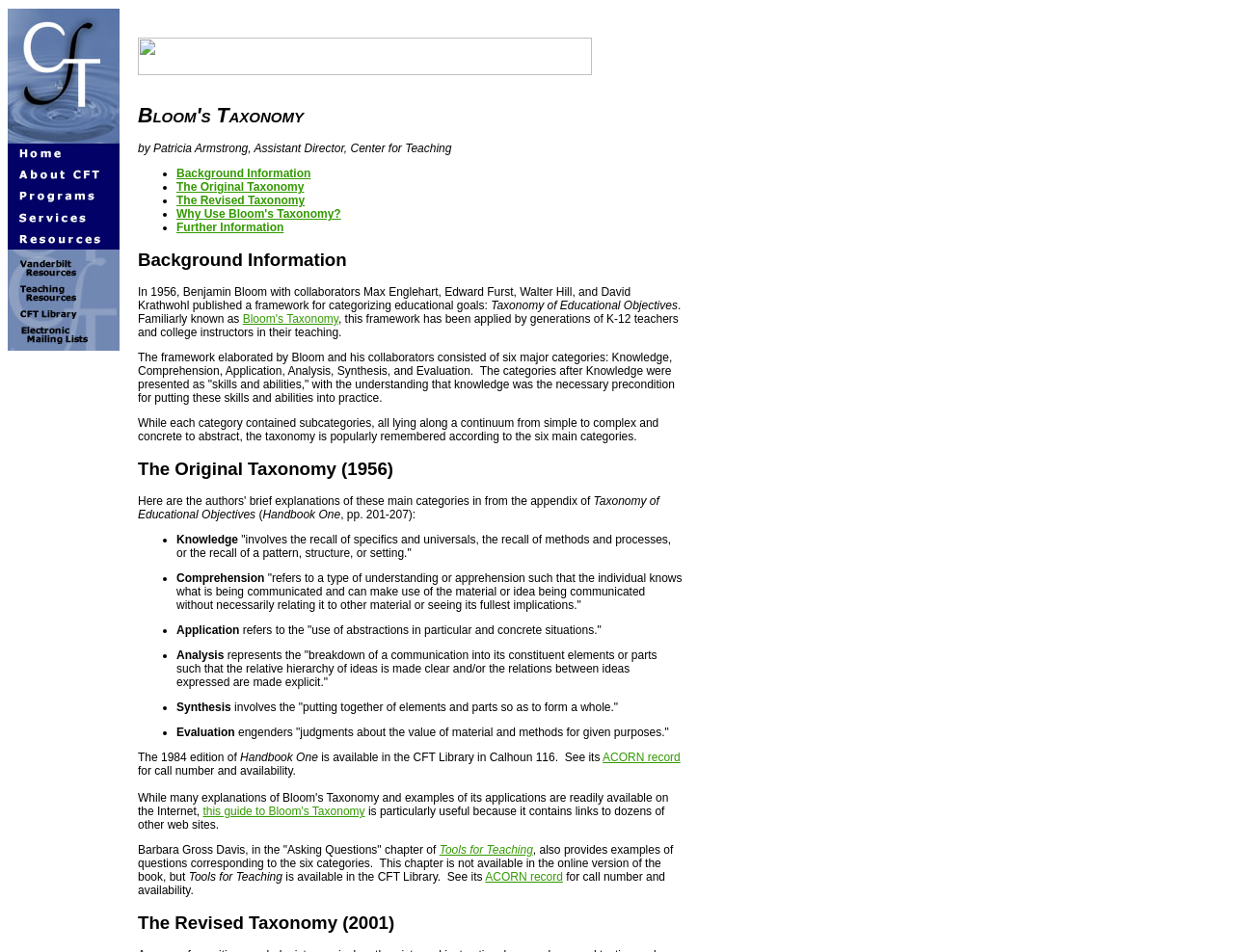What is the vertical position of the fifth row?
Using the visual information, answer the question in a single word or phrase.

0.157